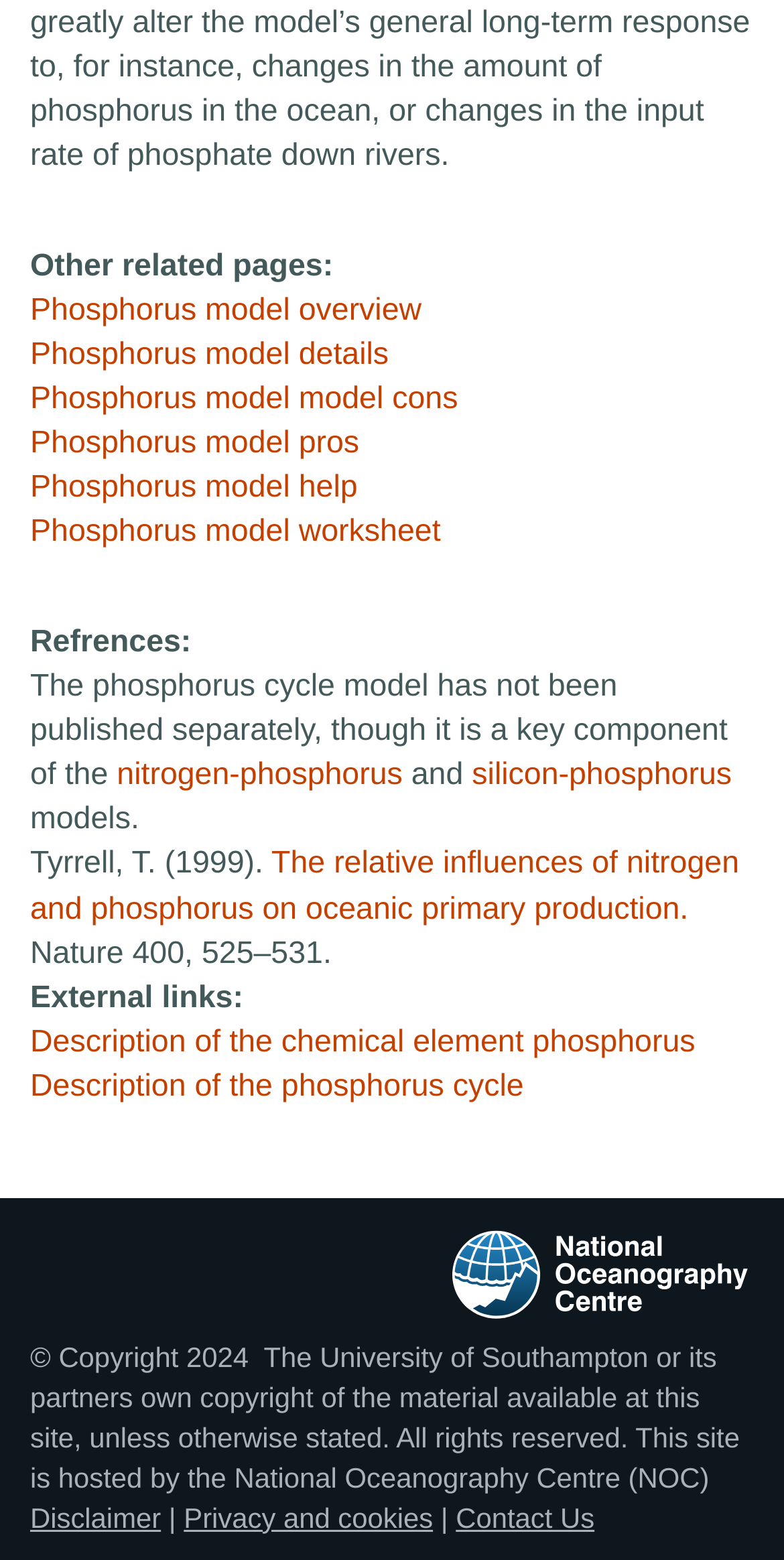What is the name of the university hosting the site?
Using the image as a reference, give an elaborate response to the question.

The university hosting the site is the University of Southampton, as indicated by the logo and copyright information at the bottom of the page.